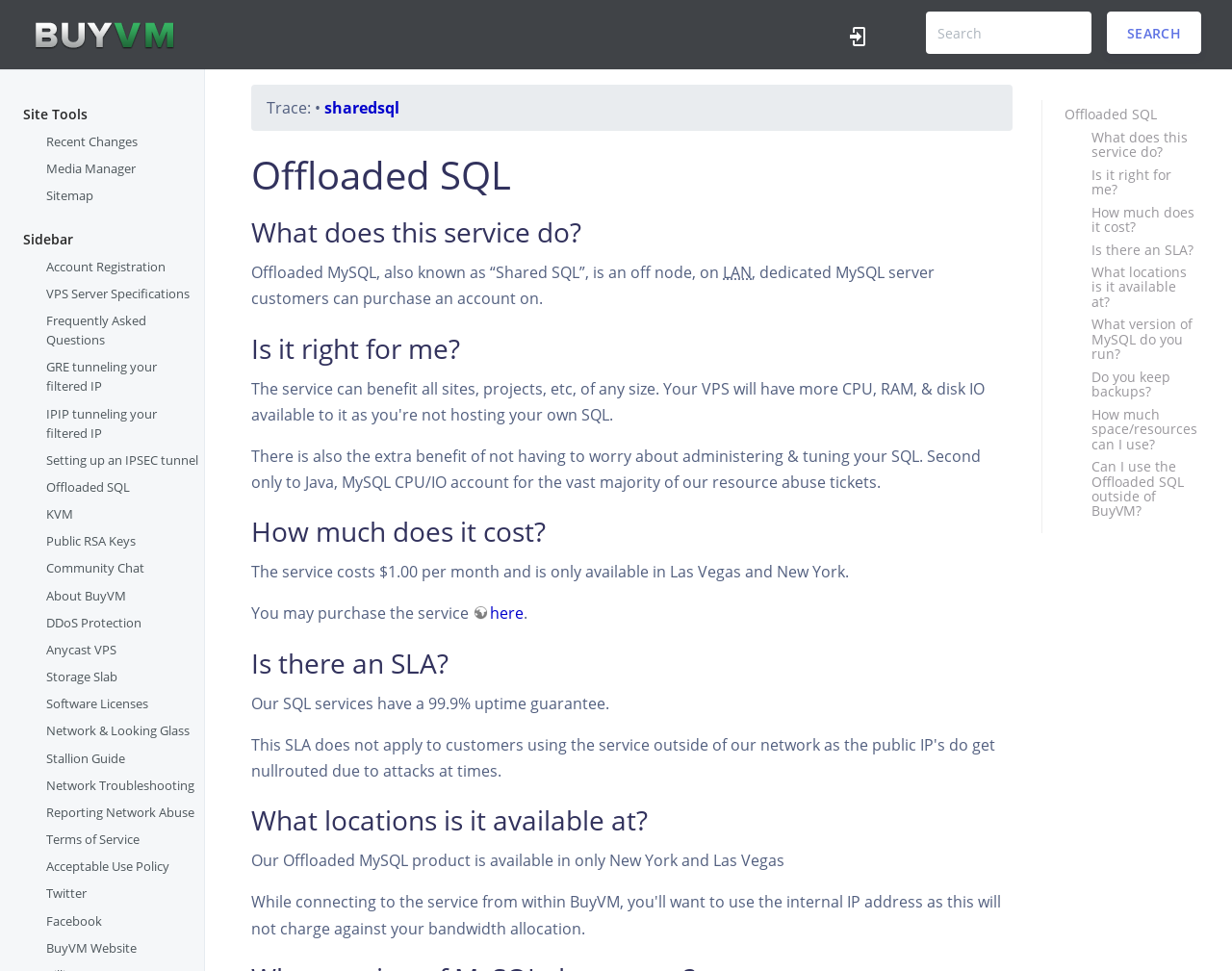Extract the bounding box coordinates of the UI element described by: "GRE tunneling your filtered IP". The coordinates should include four float numbers ranging from 0 to 1, e.g., [left, top, right, bottom].

[0.038, 0.369, 0.127, 0.407]